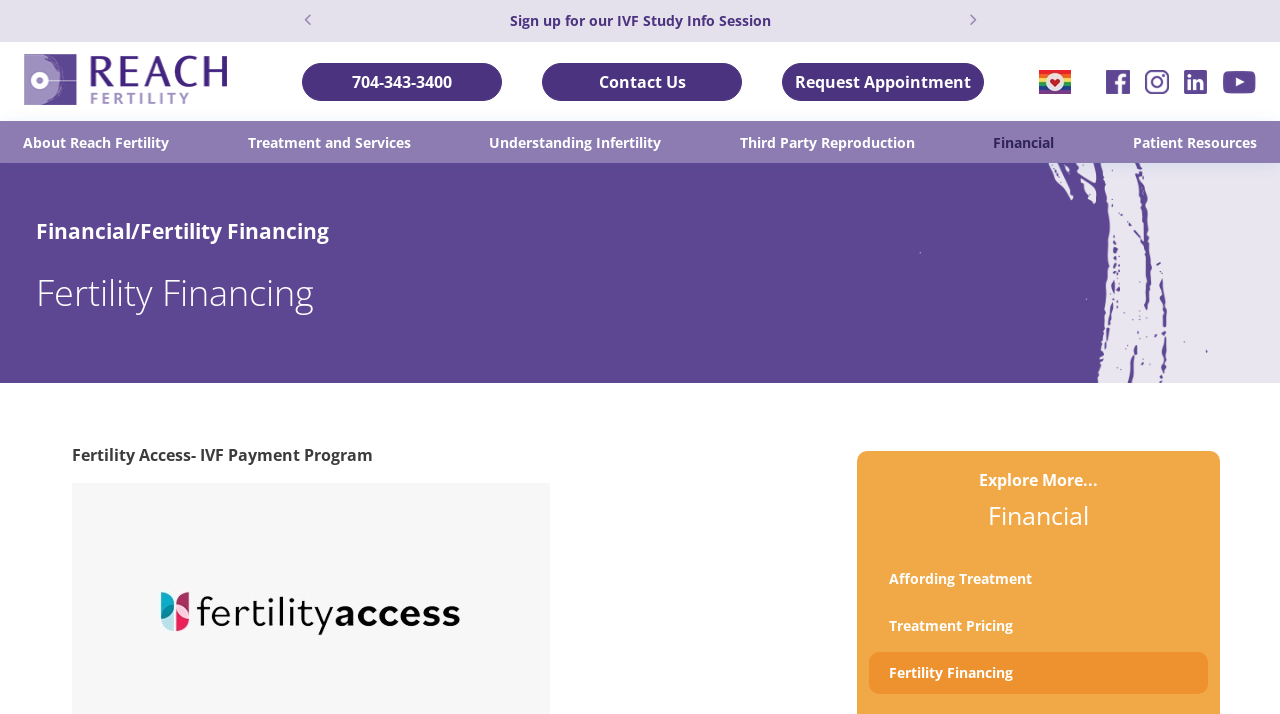Please provide the bounding box coordinates for the element that needs to be clicked to perform the instruction: "Click the 'Contact Us' button". The coordinates must consist of four float numbers between 0 and 1, formatted as [left, top, right, bottom].

[0.423, 0.088, 0.58, 0.141]